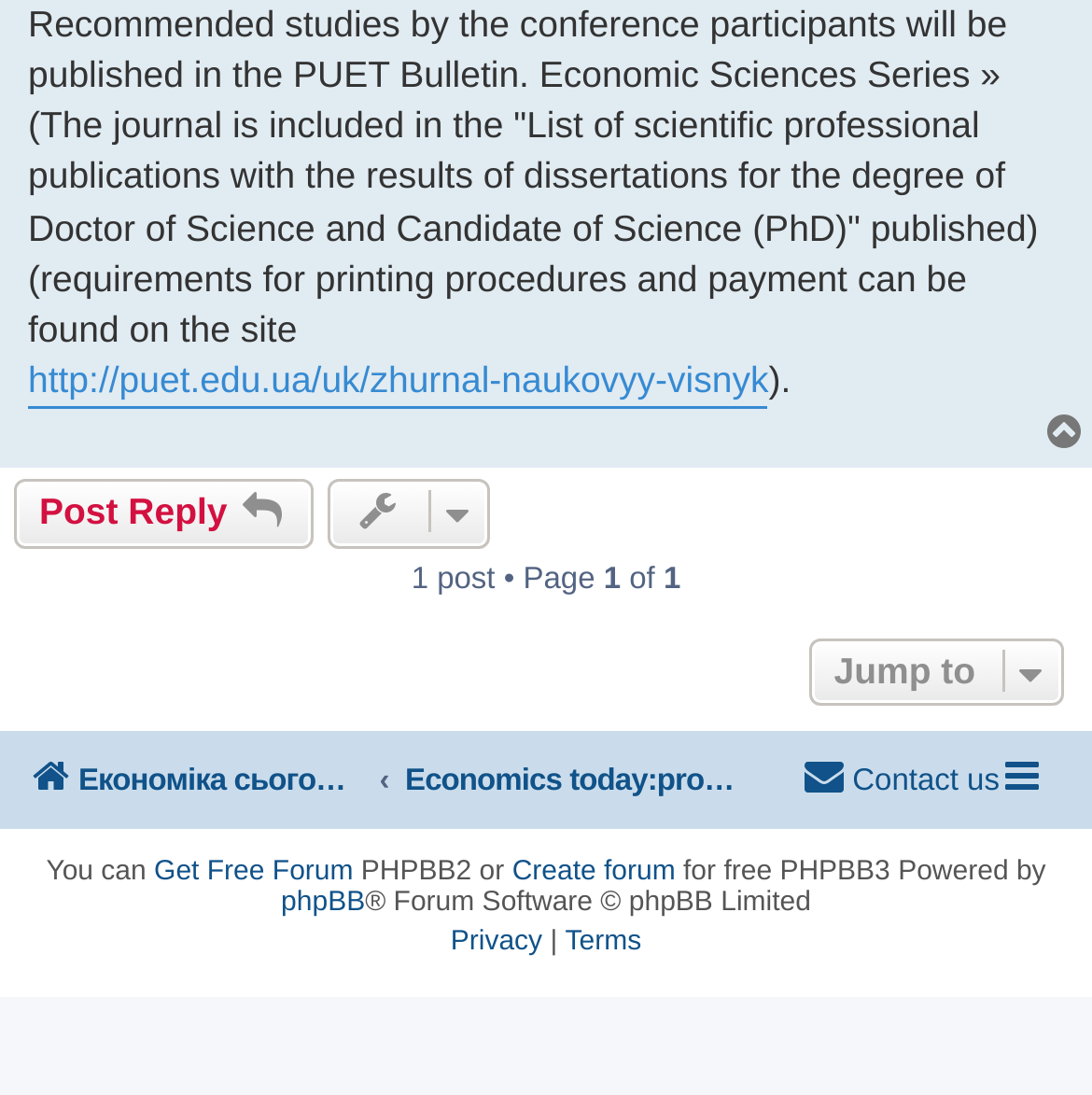Please find the bounding box coordinates of the section that needs to be clicked to achieve this instruction: "Post a reply".

[0.013, 0.438, 0.287, 0.5]